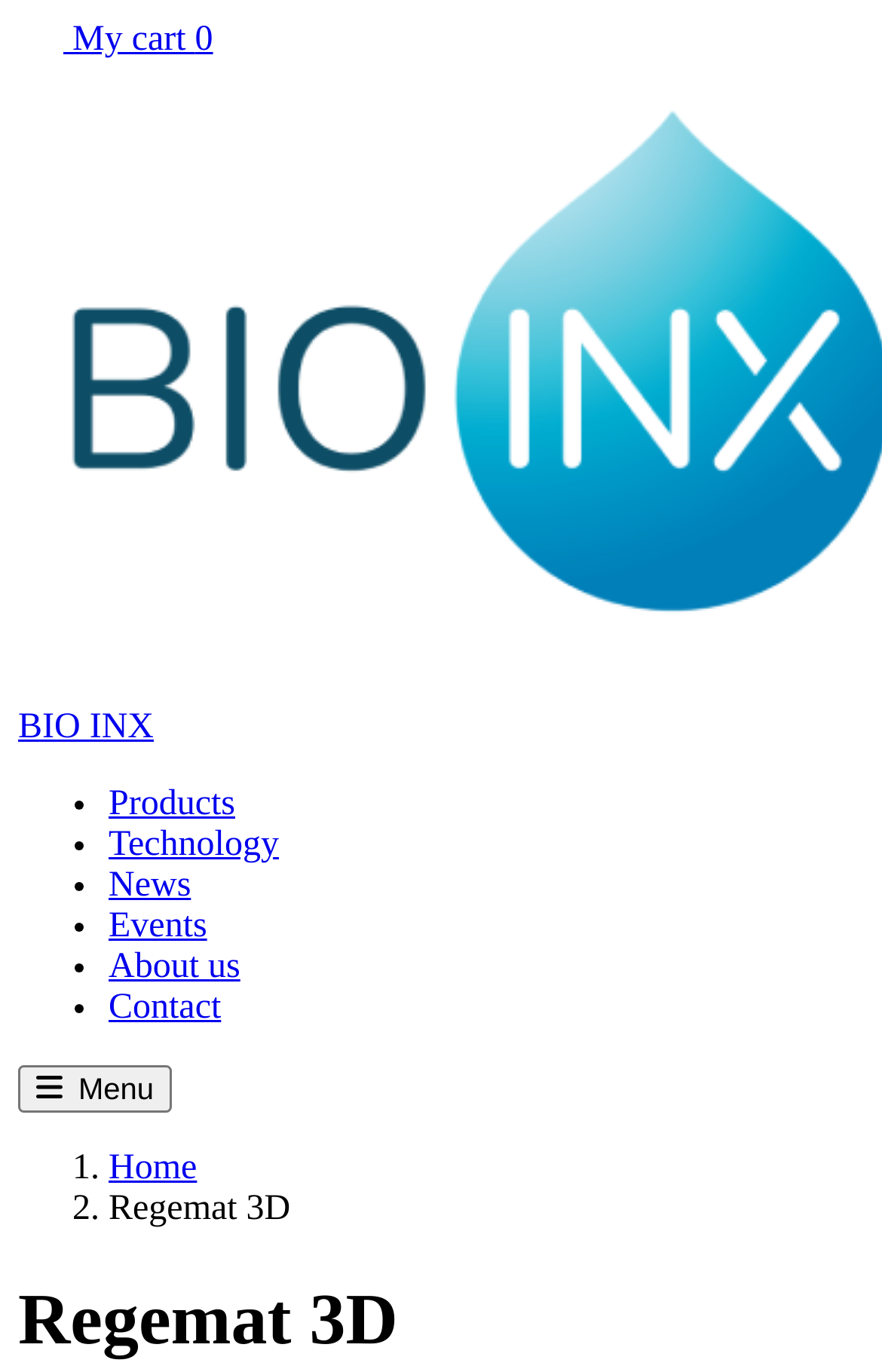Show the bounding box coordinates for the element that needs to be clicked to execute the following instruction: "Open menu". Provide the coordinates in the form of four float numbers between 0 and 1, i.e., [left, top, right, bottom].

[0.021, 0.776, 0.195, 0.811]